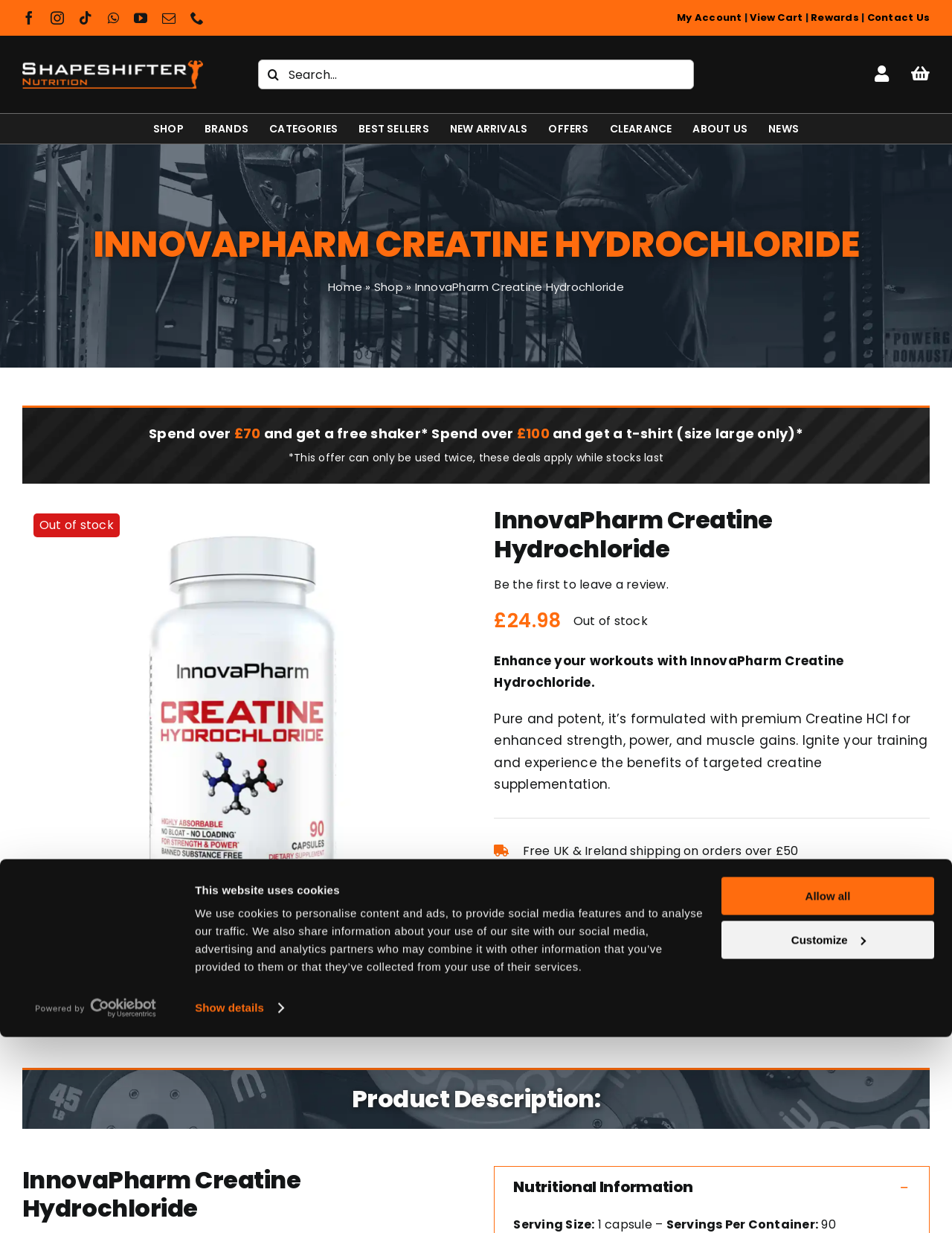Locate the bounding box coordinates of the item that should be clicked to fulfill the instruction: "View cart".

[0.788, 0.008, 0.843, 0.02]